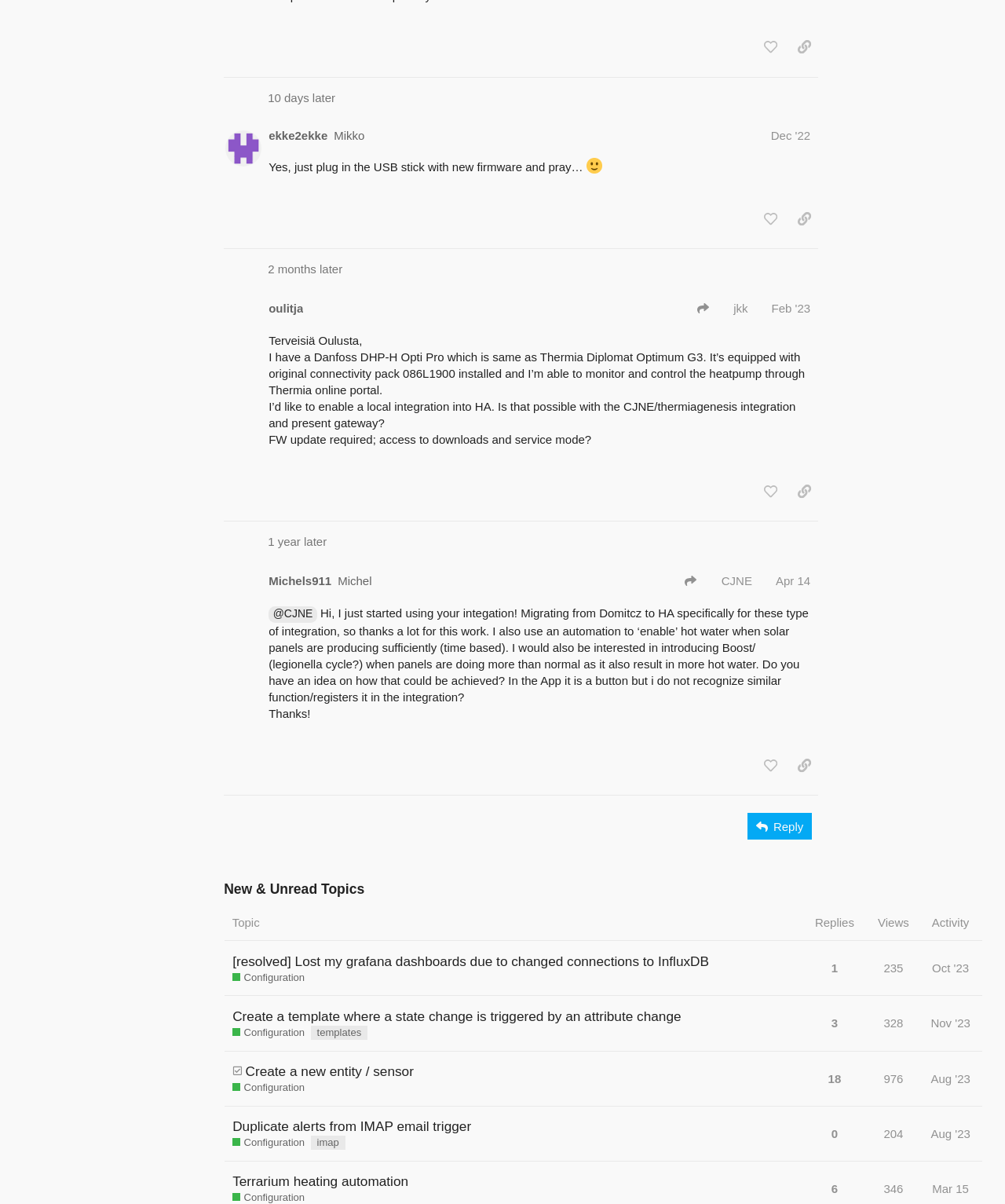How many replies does the topic 'Create a template where a state change is triggered by an attribute change' have?
Based on the image, give a one-word or short phrase answer.

3